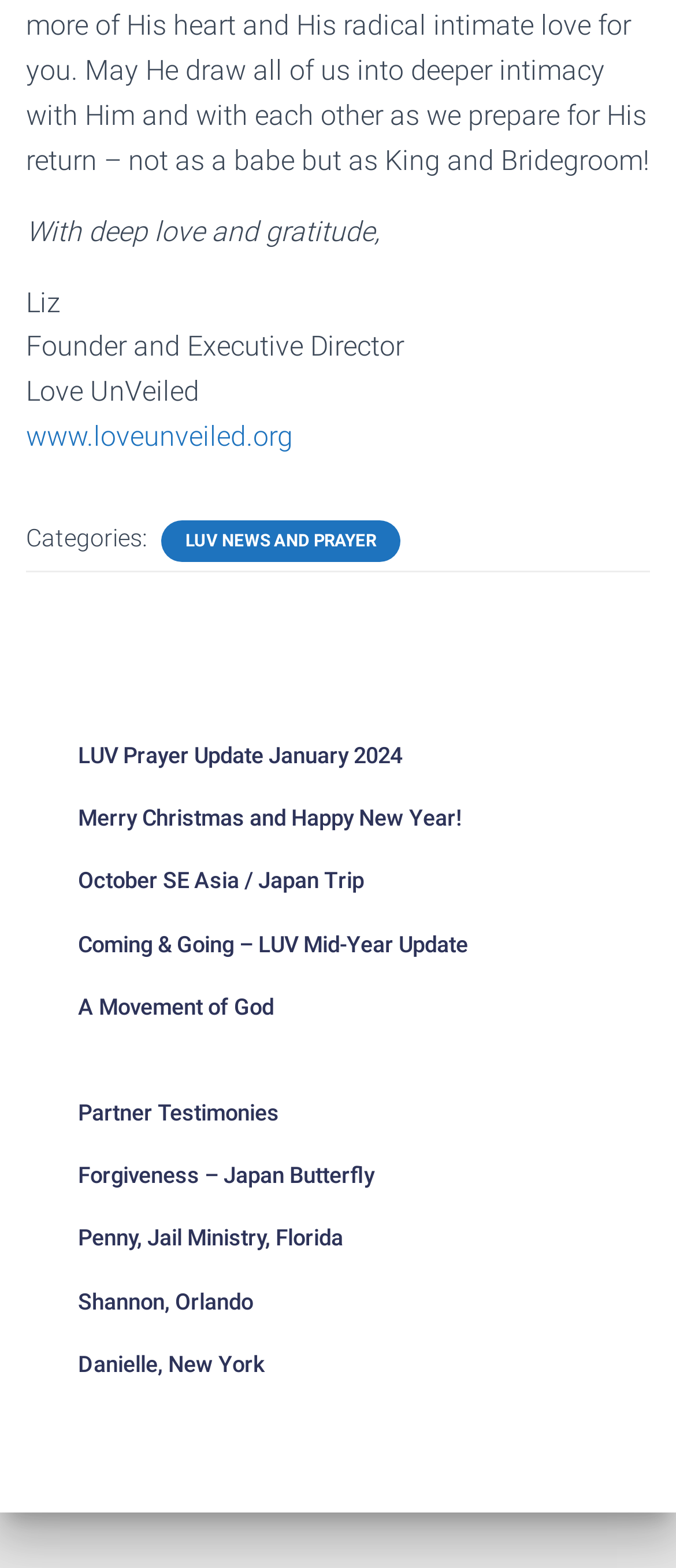Please provide a brief answer to the question using only one word or phrase: 
What is the title of the first link listed under the categories section?

LUV Prayer Update January 2024